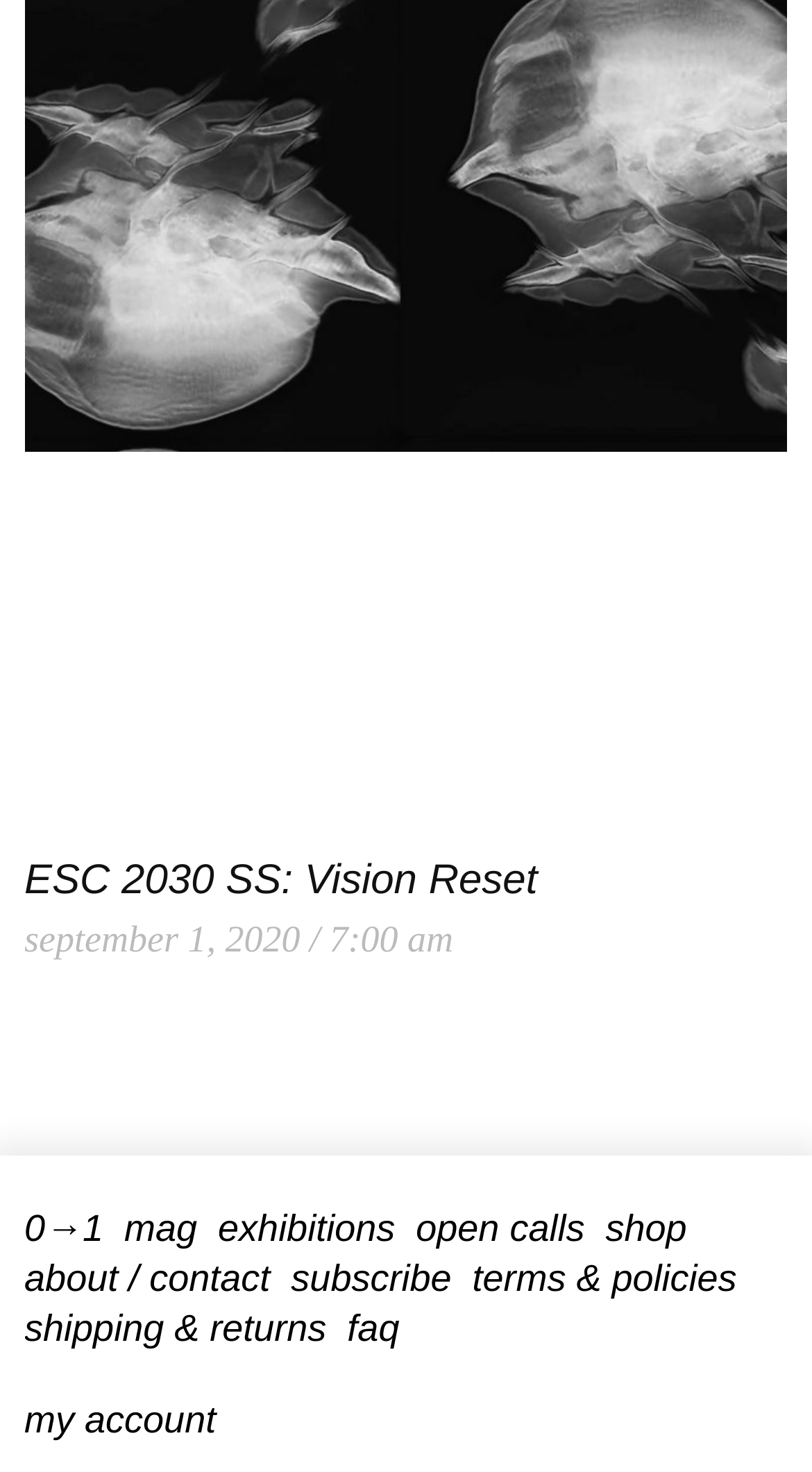What is the date of the event?
Using the image as a reference, answer with just one word or a short phrase.

September 1, 2020